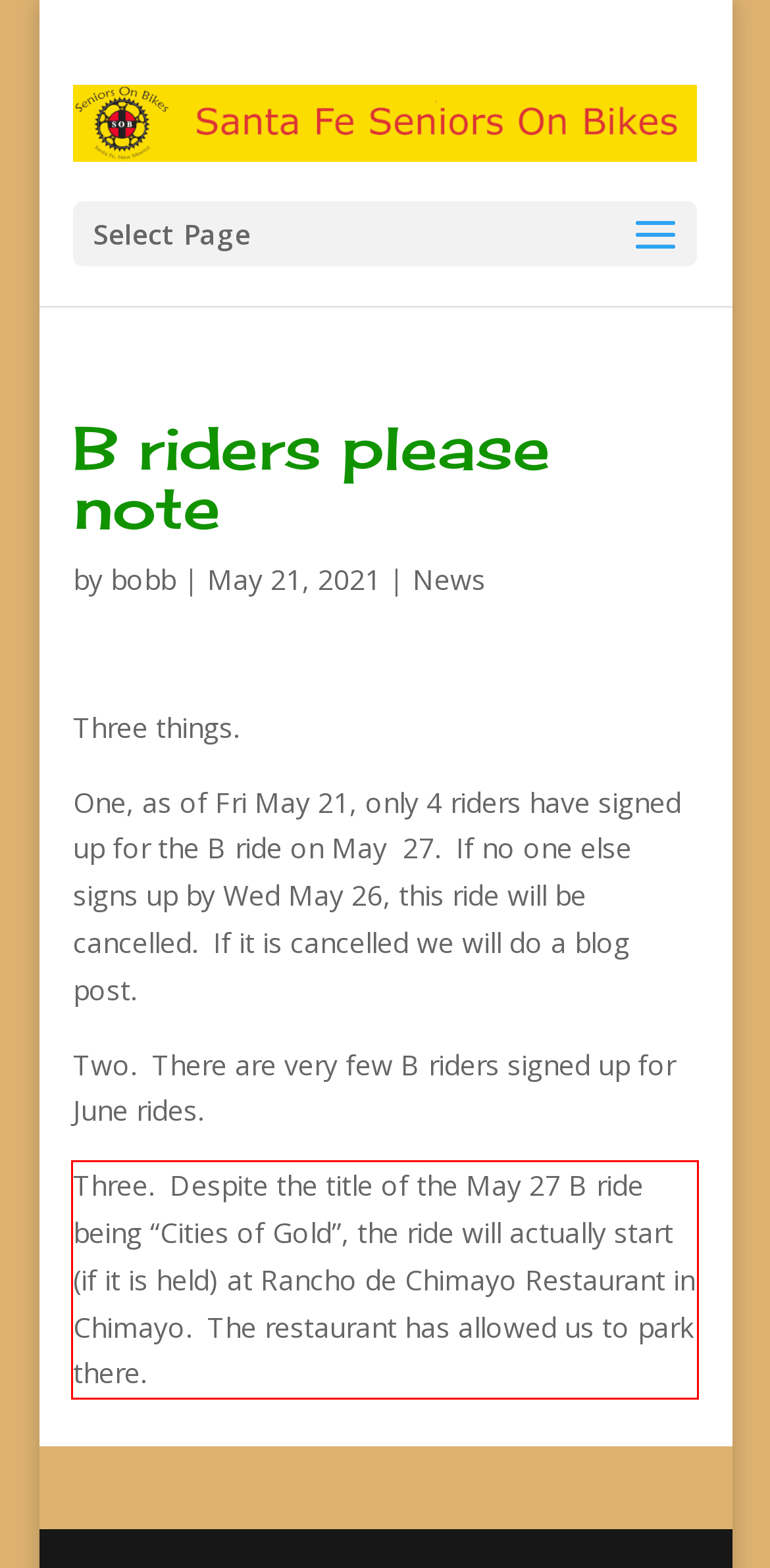Analyze the screenshot of the webpage that features a red bounding box and recognize the text content enclosed within this red bounding box.

Three. Despite the title of the May 27 B ride being “Cities of Gold”, the ride will actually start (if it is held) at Rancho de Chimayo Restaurant in Chimayo. The restaurant has allowed us to park there.